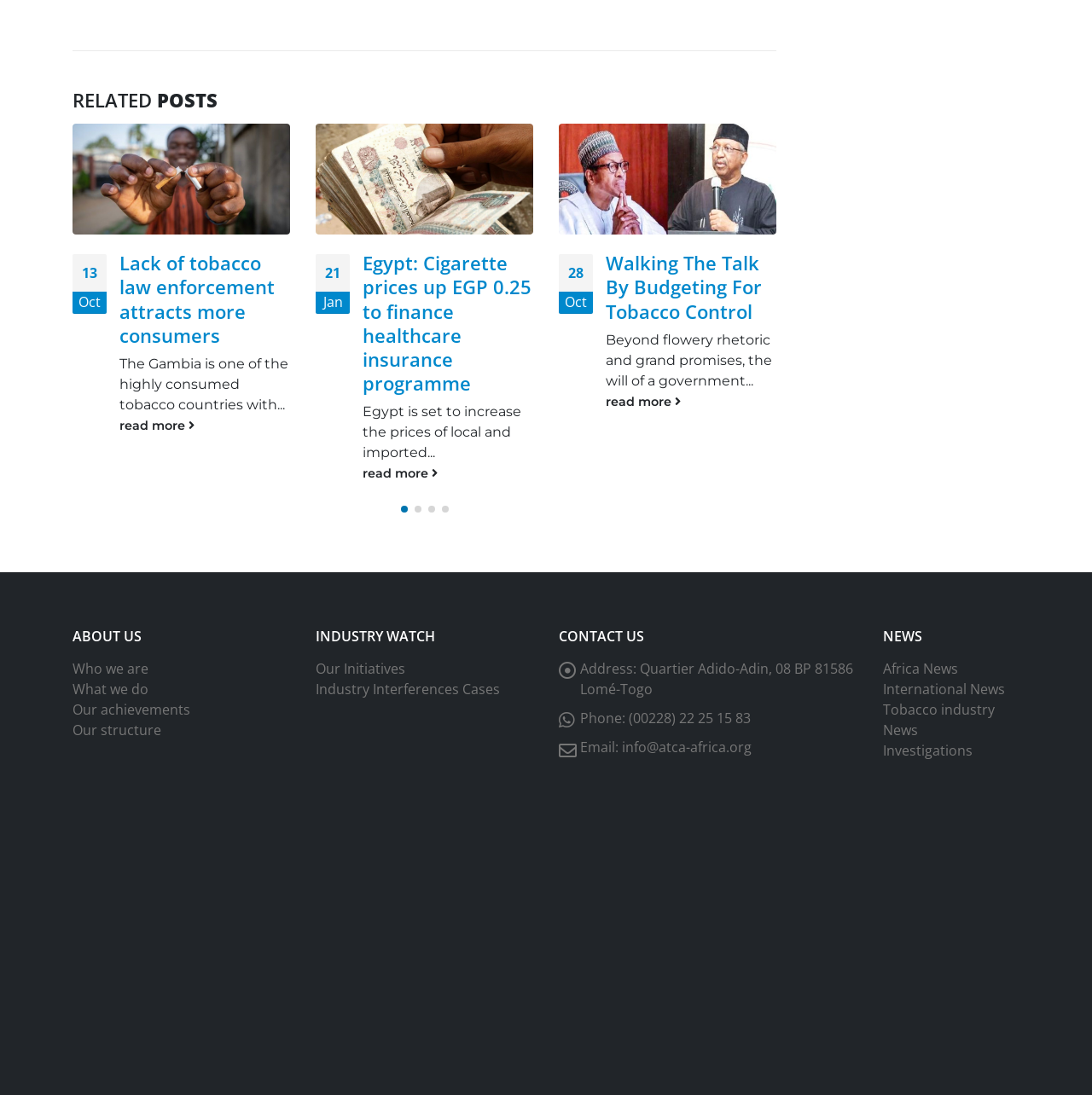How many related posts are there?
Using the visual information, respond with a single word or phrase.

6